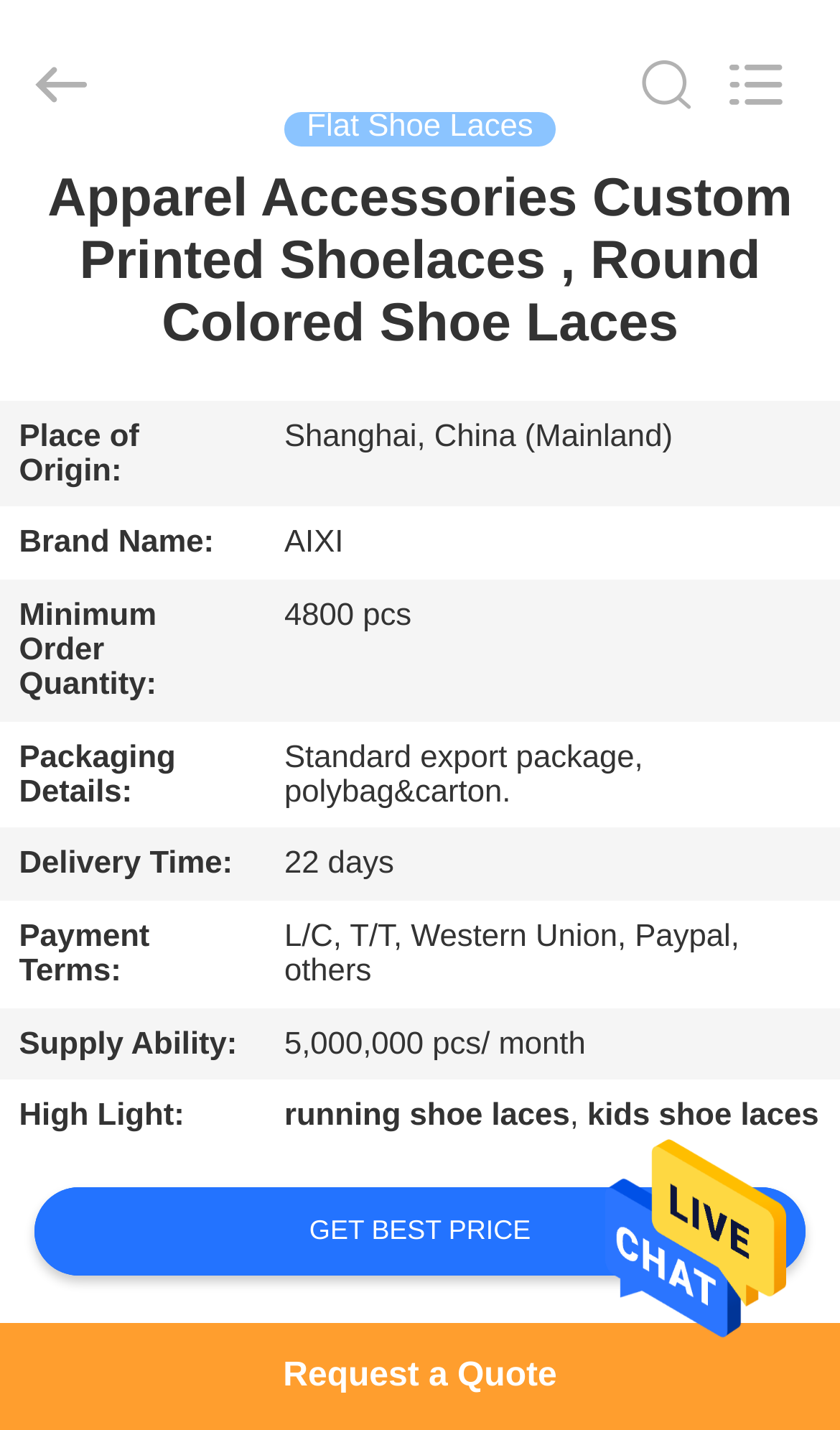What is the delivery time?
Using the information from the image, answer the question thoroughly.

I found the delivery time by looking at the table on the webpage, specifically the row with the header 'Delivery Time:' and the corresponding grid cell that contains the text '22 days'.